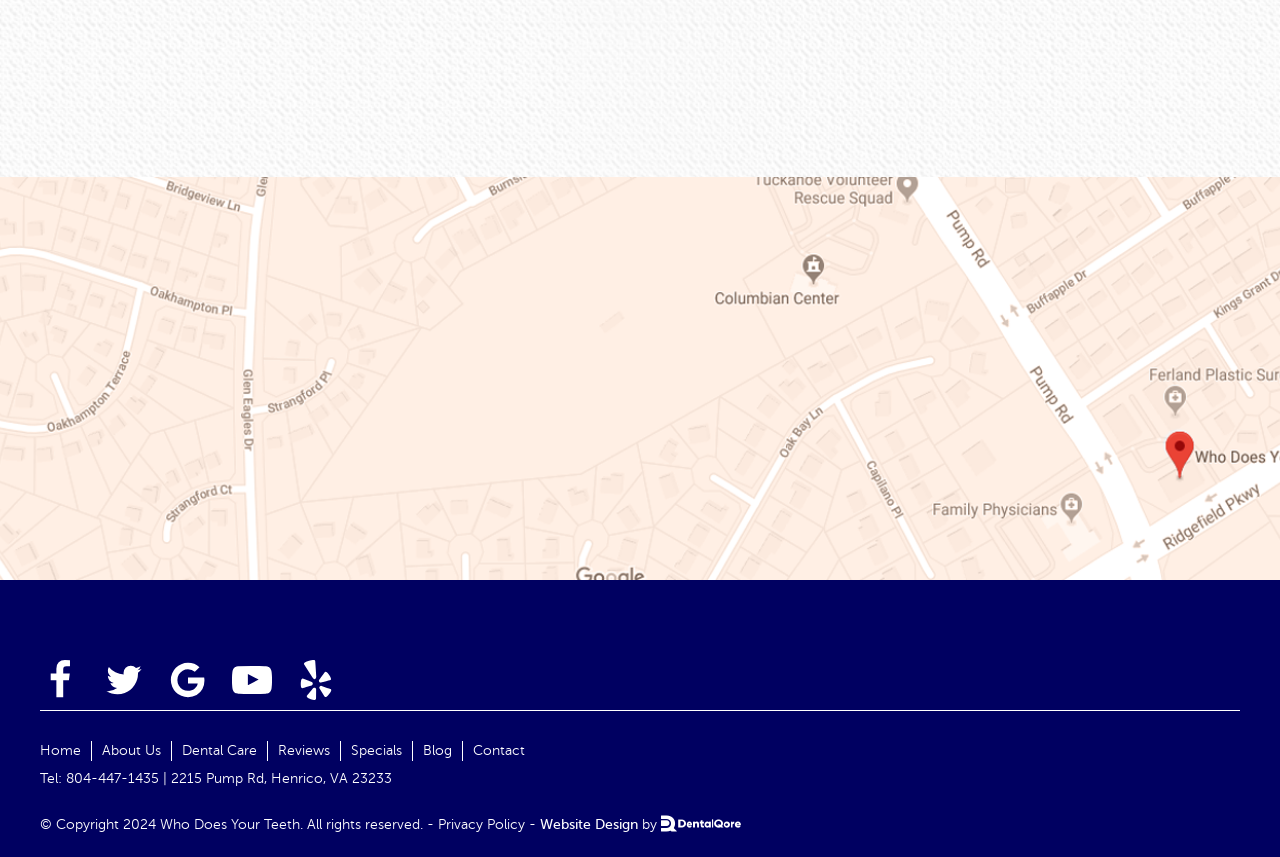Can you find the bounding box coordinates for the element that needs to be clicked to execute this instruction: "Visit Facebook page"? The coordinates should be given as four float numbers between 0 and 1, i.e., [left, top, right, bottom].

[0.031, 0.803, 0.078, 0.82]